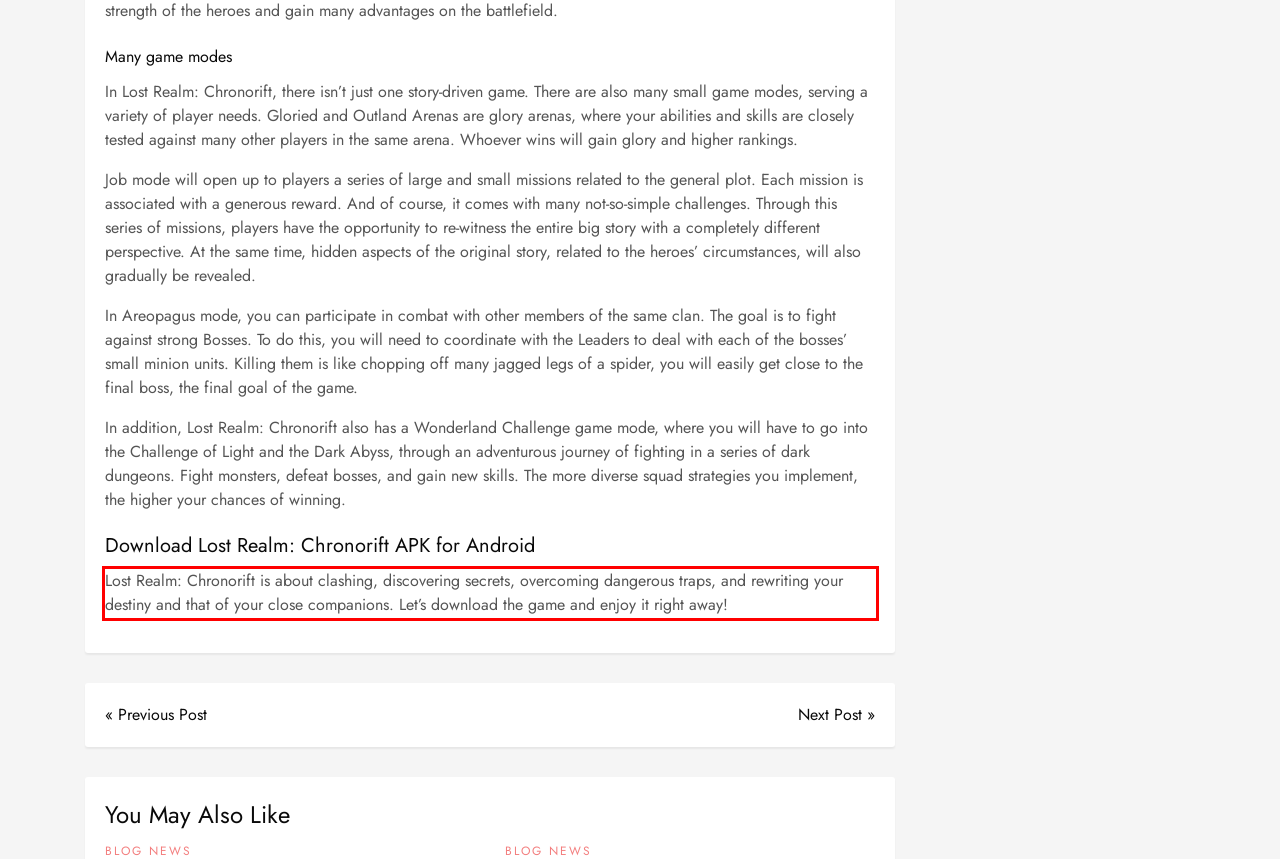Please analyze the provided webpage screenshot and perform OCR to extract the text content from the red rectangle bounding box.

Lost Realm: Chronorift is about clashing, discovering secrets, overcoming dangerous traps, and rewriting your destiny and that of your close companions. Let’s download the game and enjoy it right away!